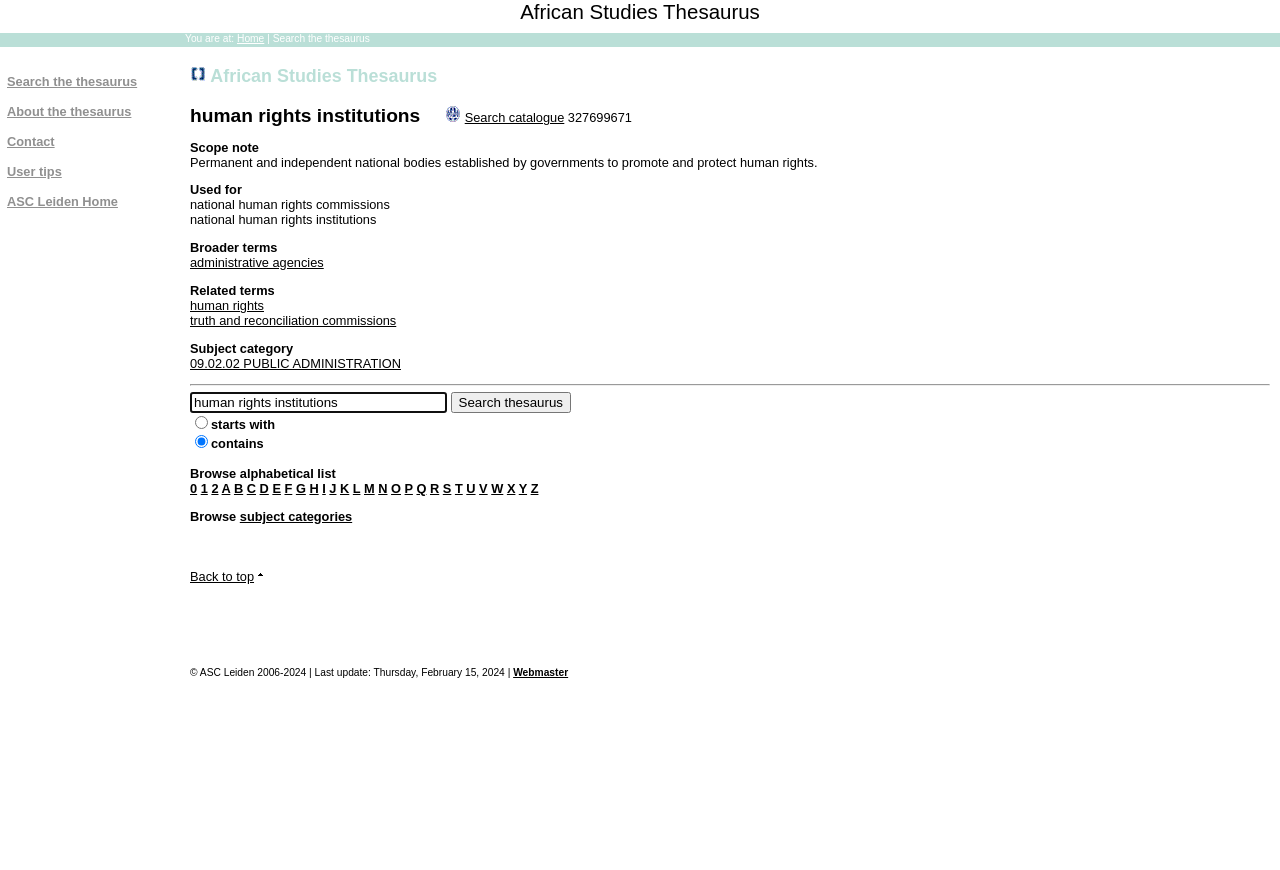What is the default search option?
Please provide a single word or phrase answer based on the image.

contains